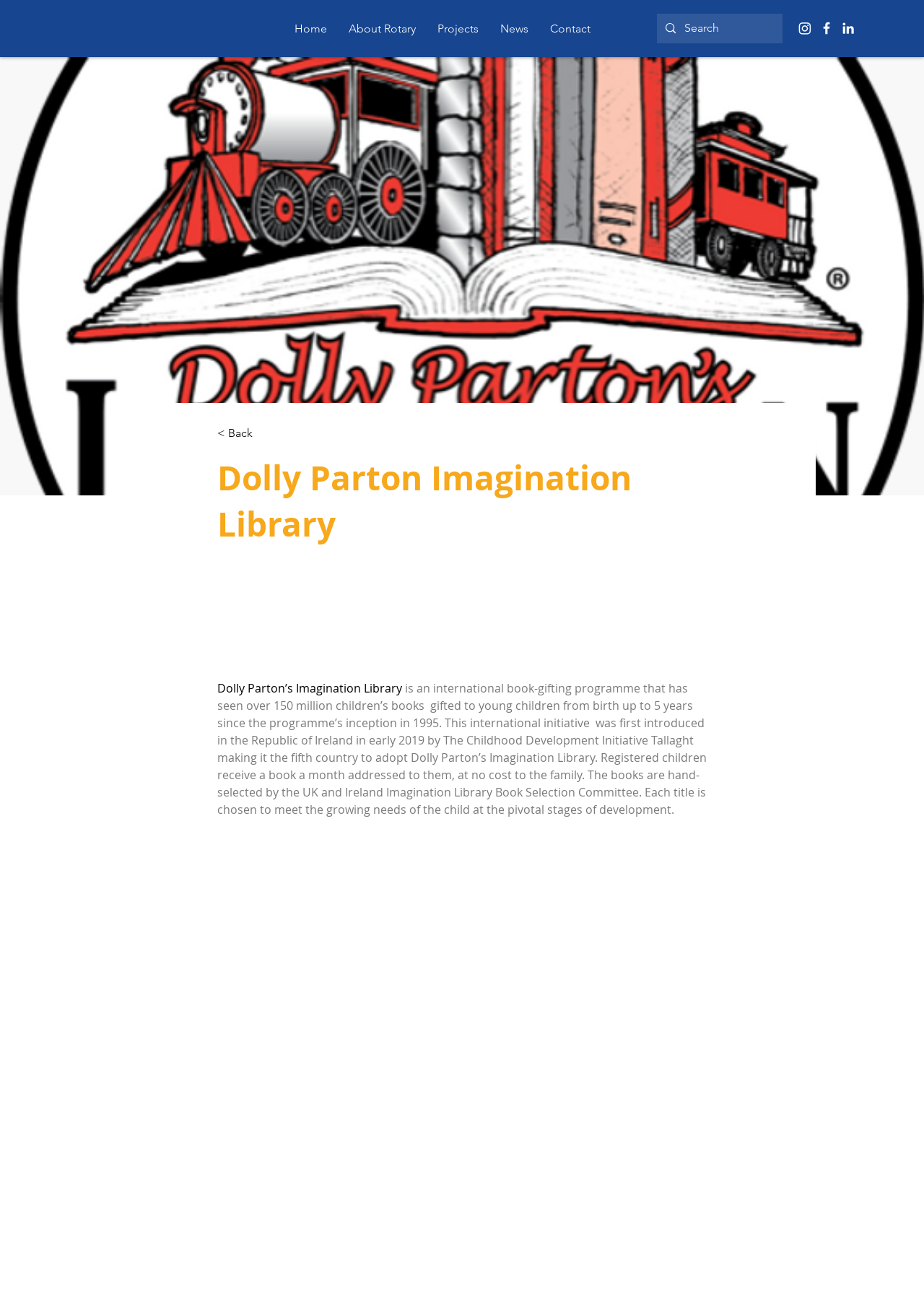Determine the bounding box coordinates of the region I should click to achieve the following instruction: "Search for something". Ensure the bounding box coordinates are four float numbers between 0 and 1, i.e., [left, top, right, bottom].

[0.711, 0.011, 0.847, 0.033]